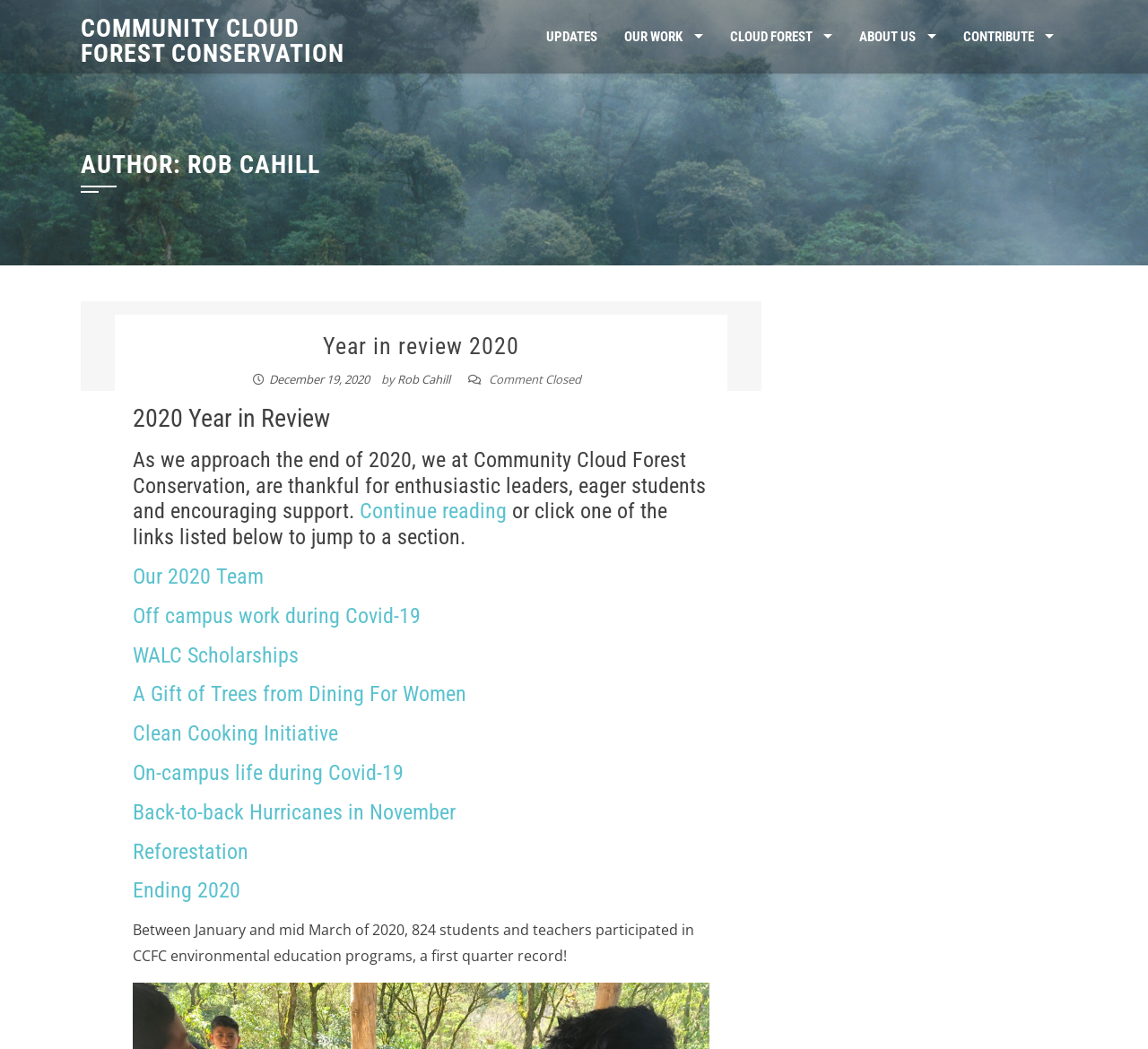Bounding box coordinates are specified in the format (top-left x, top-left y, bottom-right x, bottom-right y). All values are floating point numbers bounded between 0 and 1. Please provide the bounding box coordinate of the region this sentence describes: Updates

[0.464, 0.0, 0.532, 0.07]